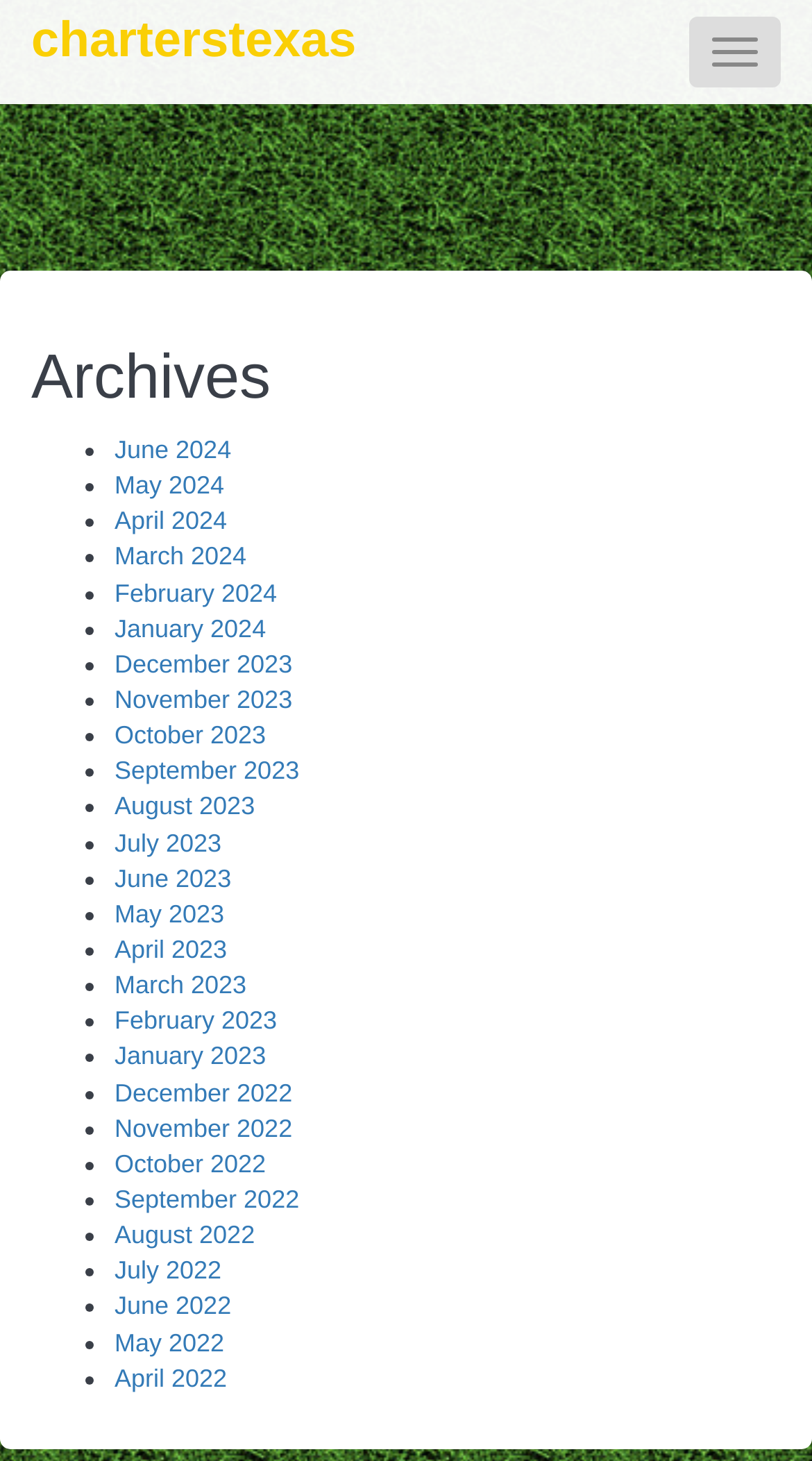What is the earliest archive month?
Refer to the image and respond with a one-word or short-phrase answer.

April 2022